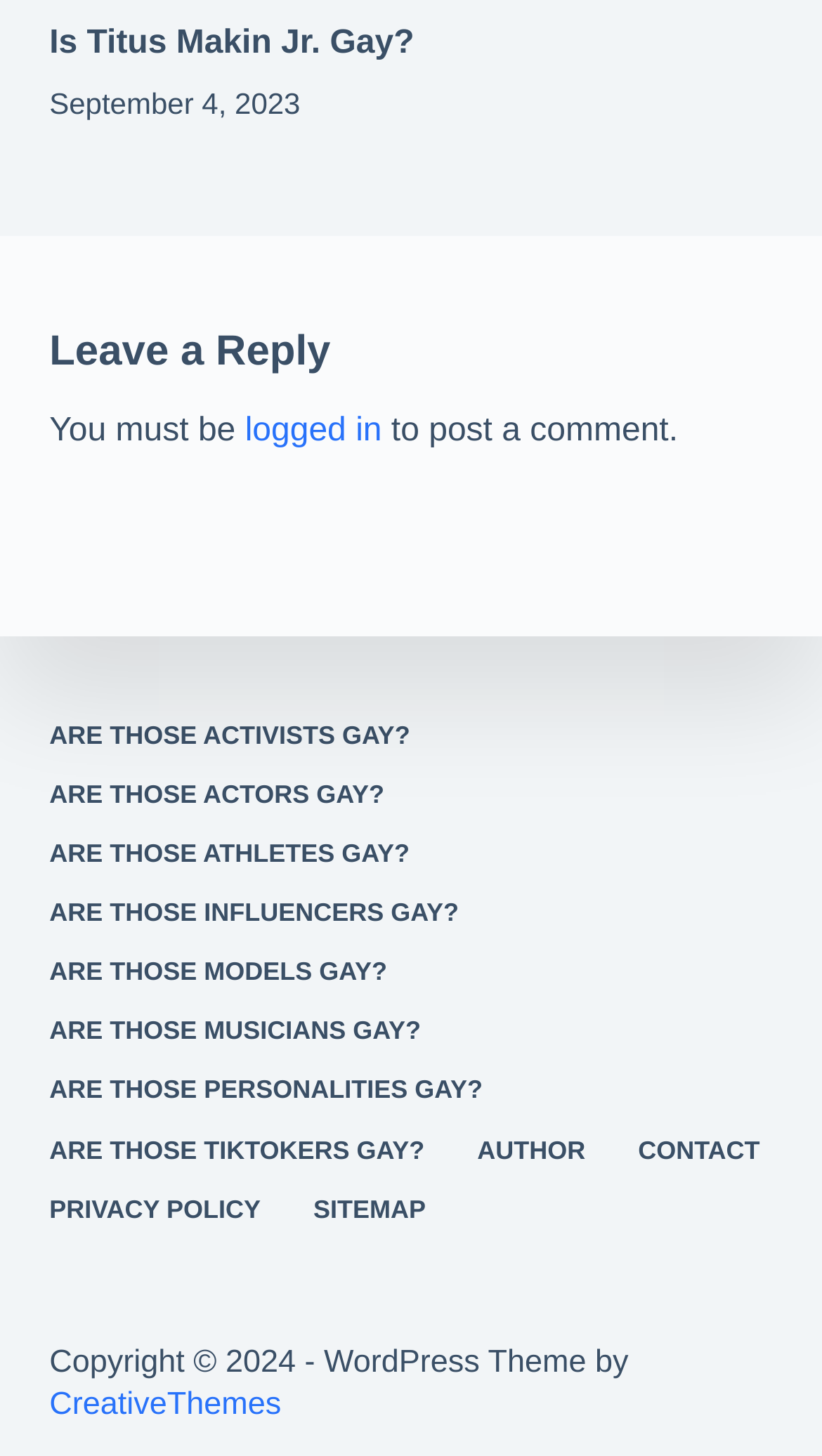Provide your answer in a single word or phrase: 
What is the title of the article?

Is Titus Makin Jr. Gay?